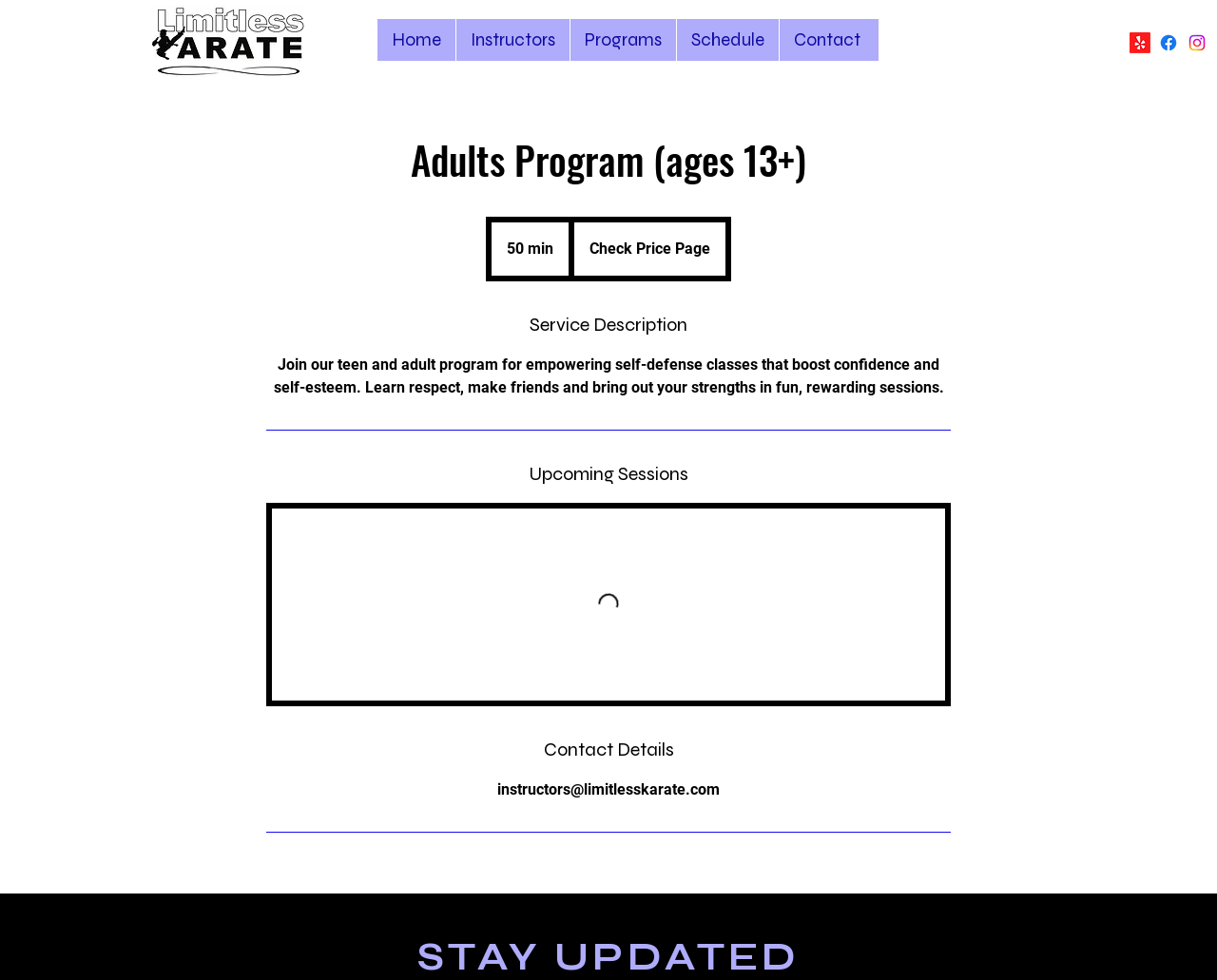How many social media links are available? Based on the screenshot, please respond with a single word or phrase.

3